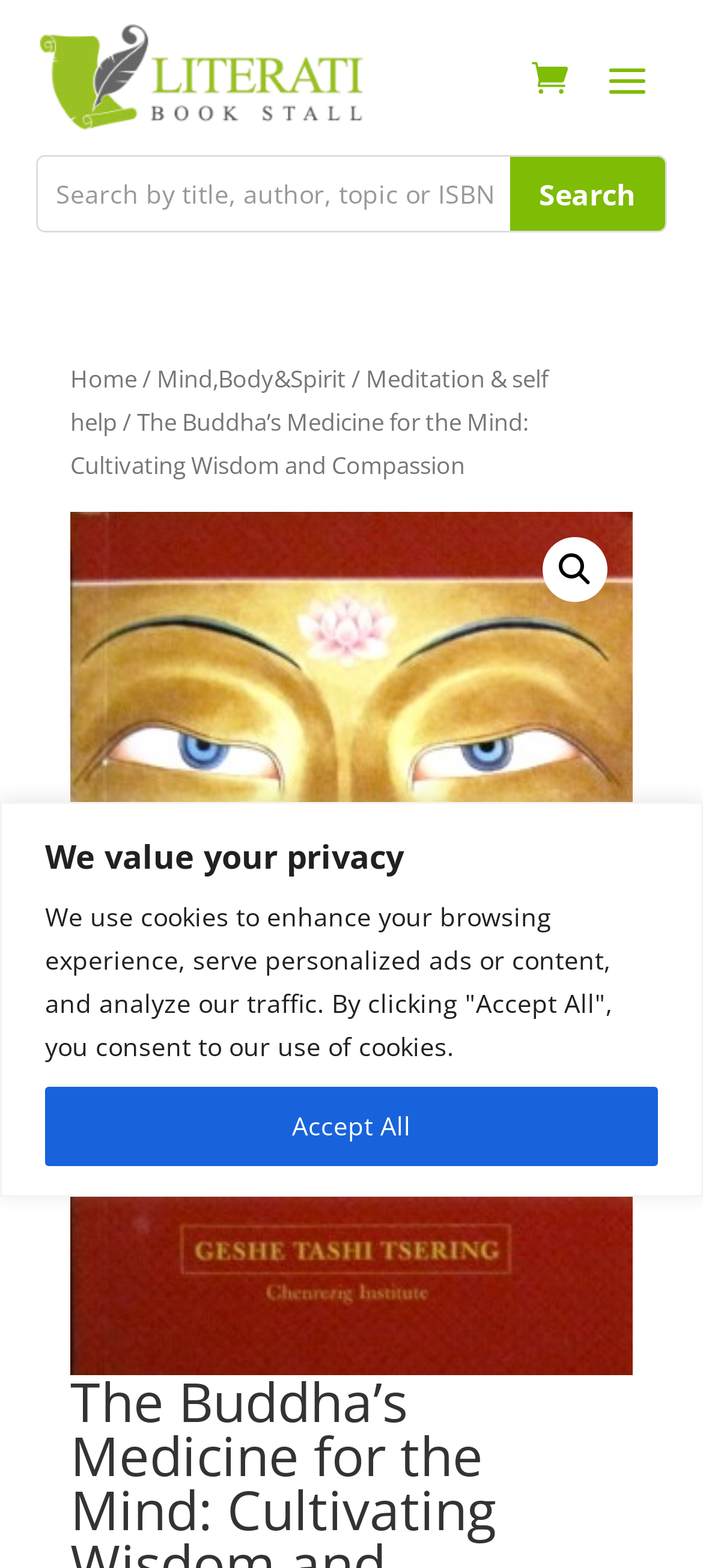Please determine the heading text of this webpage.

The Buddha’s Medicine for the Mind: Cultivating Wisdom and Compassion